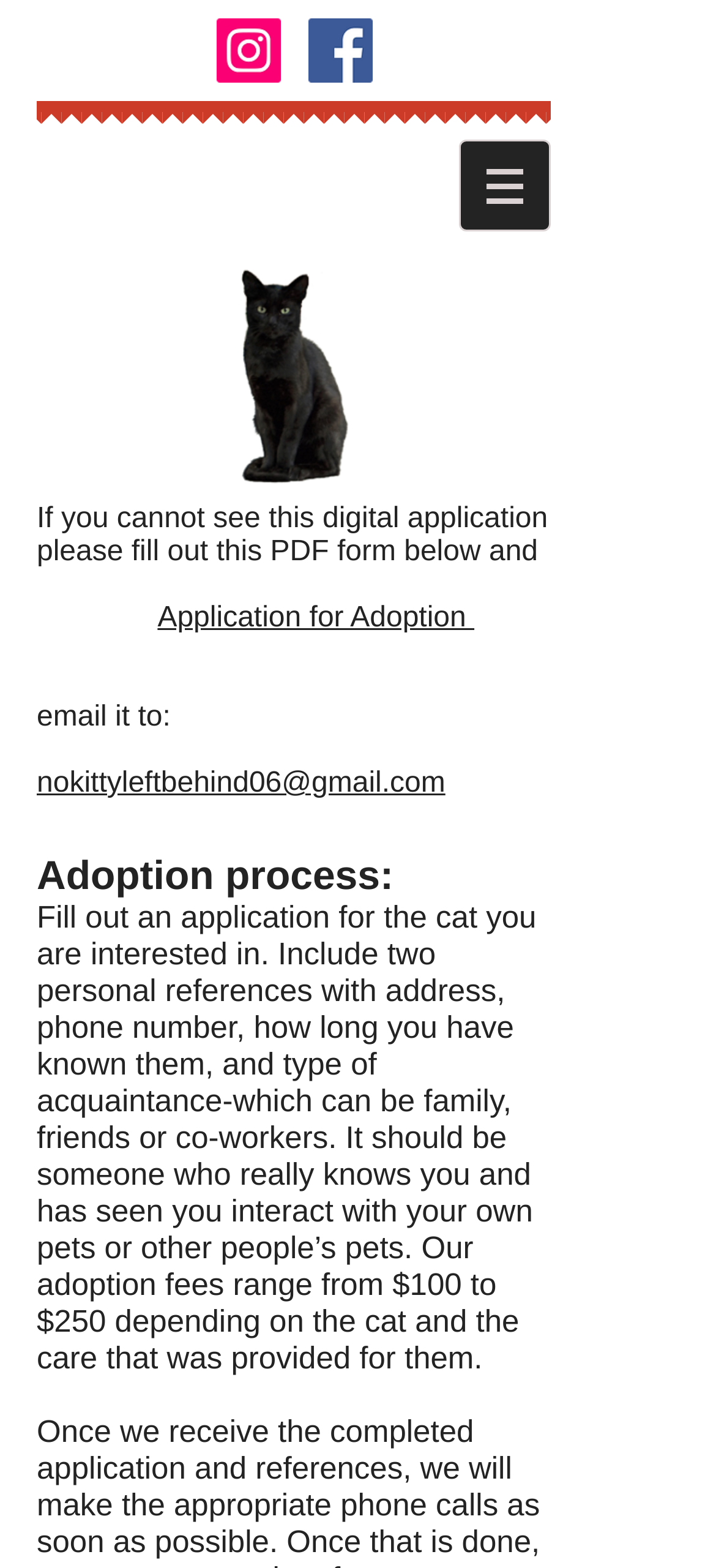Please find the bounding box for the UI component described as follows: "aria-label="Facebook Social Icon"".

[0.431, 0.012, 0.521, 0.053]